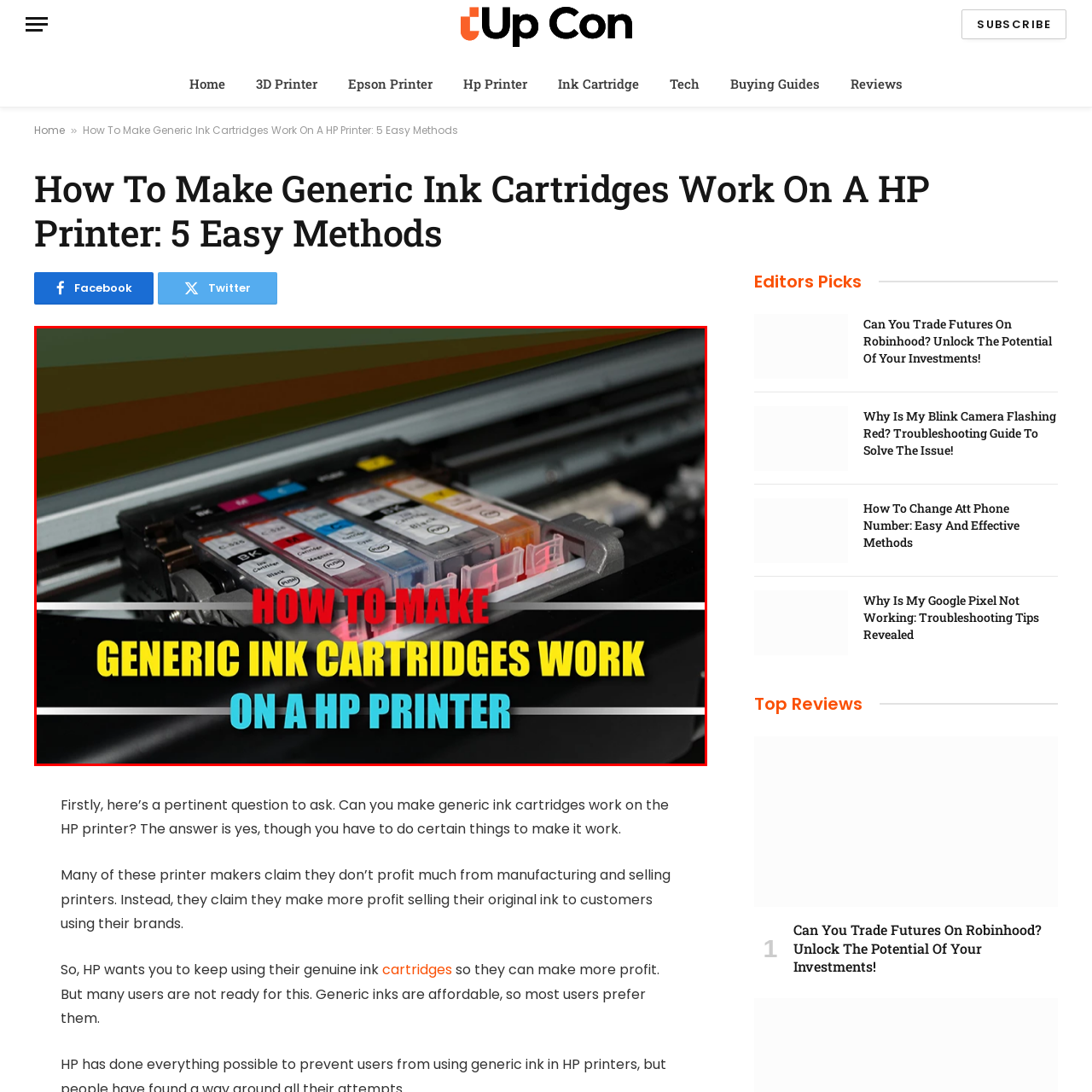Focus on the image confined within the red boundary and provide a single word or phrase in response to the question:
What is the purpose of the guide or tutorial?

To utilize non-brand ink cartridges